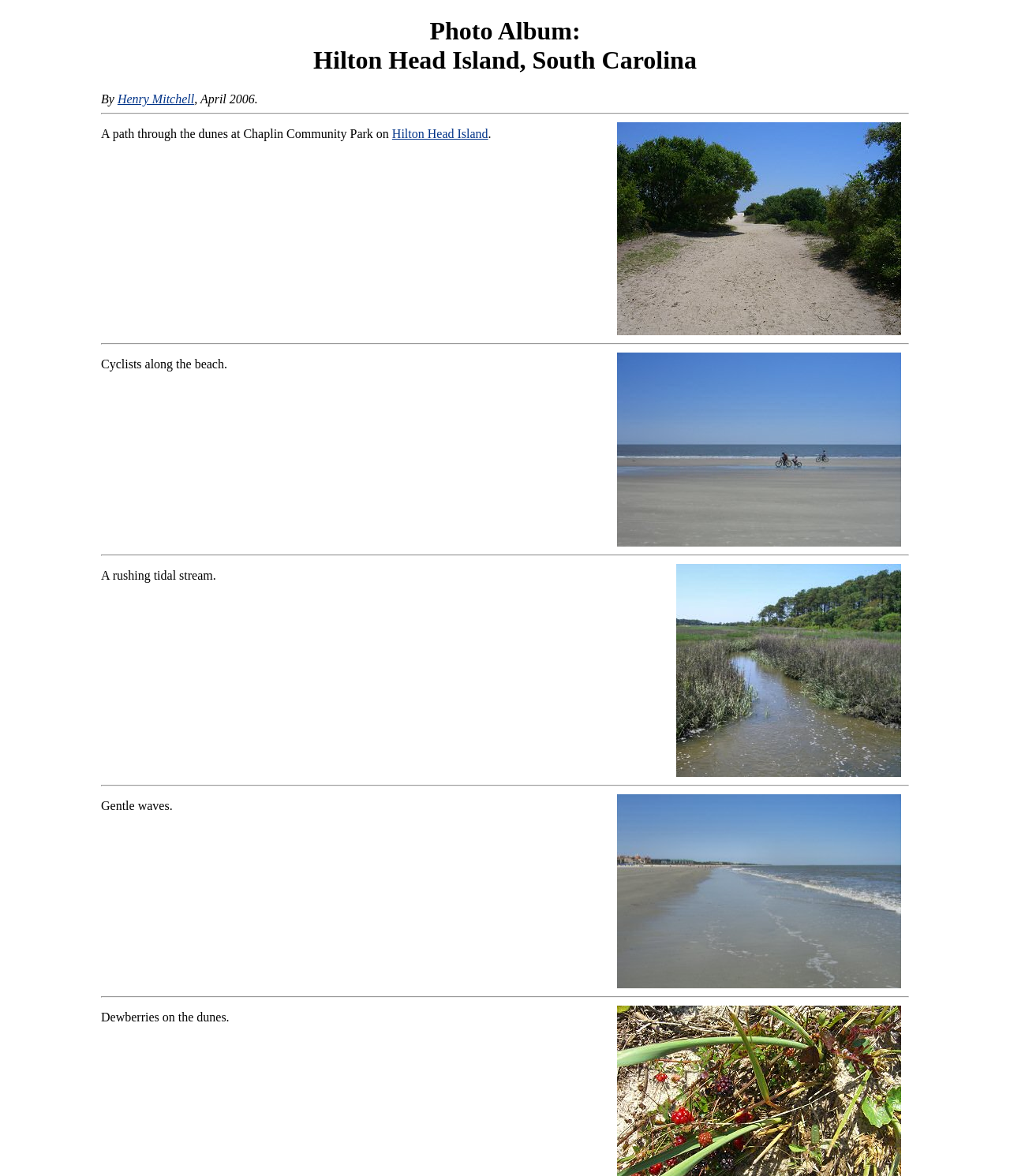Who took the photographs?
Refer to the image and provide a thorough answer to the question.

The answer can be found by looking at the text 'By Henry Mitchell, April 2006.' which suggests that Henry Mitchell is the photographer.